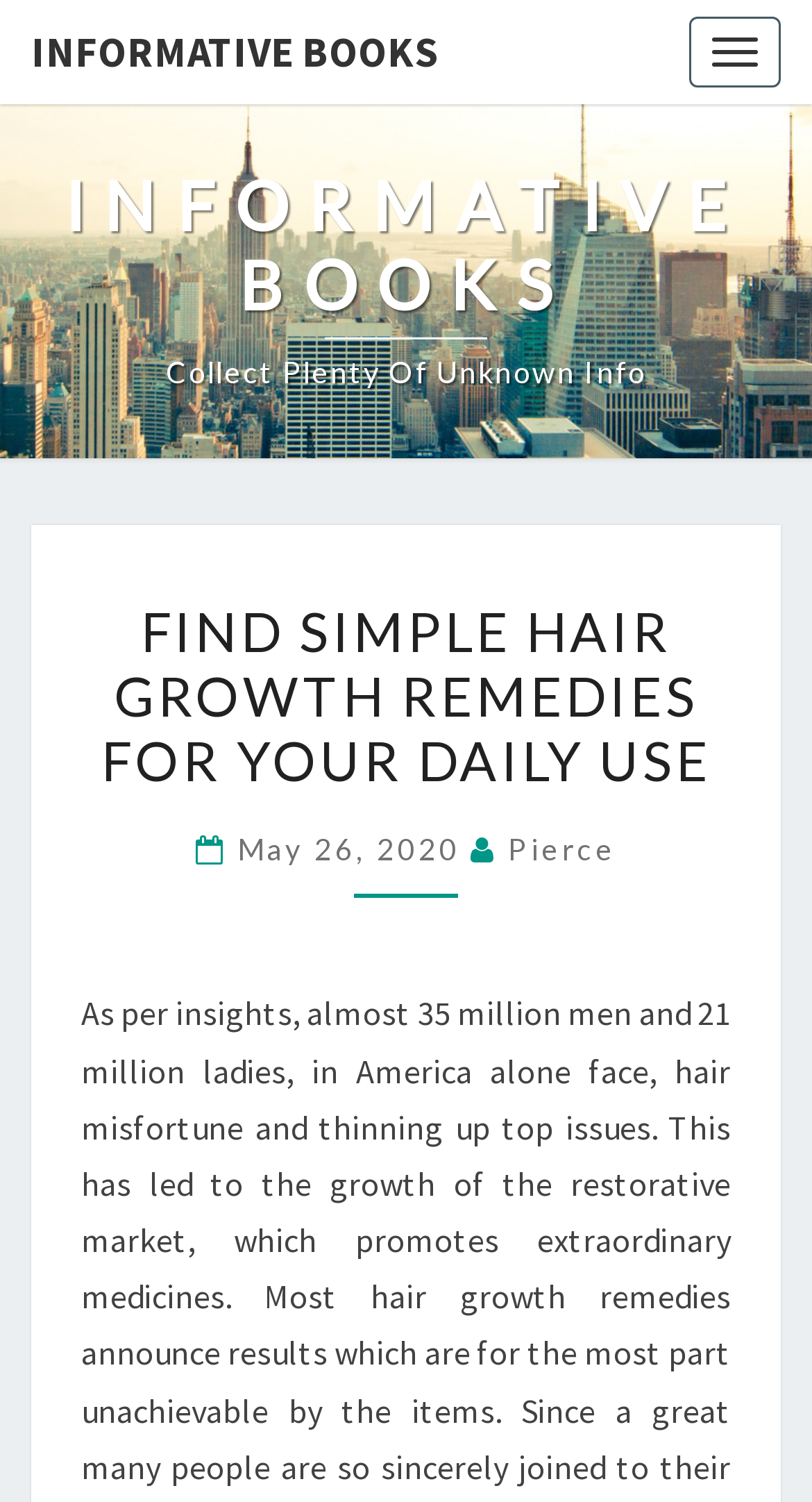What is the purpose of the button at the top right corner?
Please answer the question with a detailed and comprehensive explanation.

I found a button 'Toggle navigation' at the top right corner of the webpage. This suggests that the button is used to toggle the navigation menu.